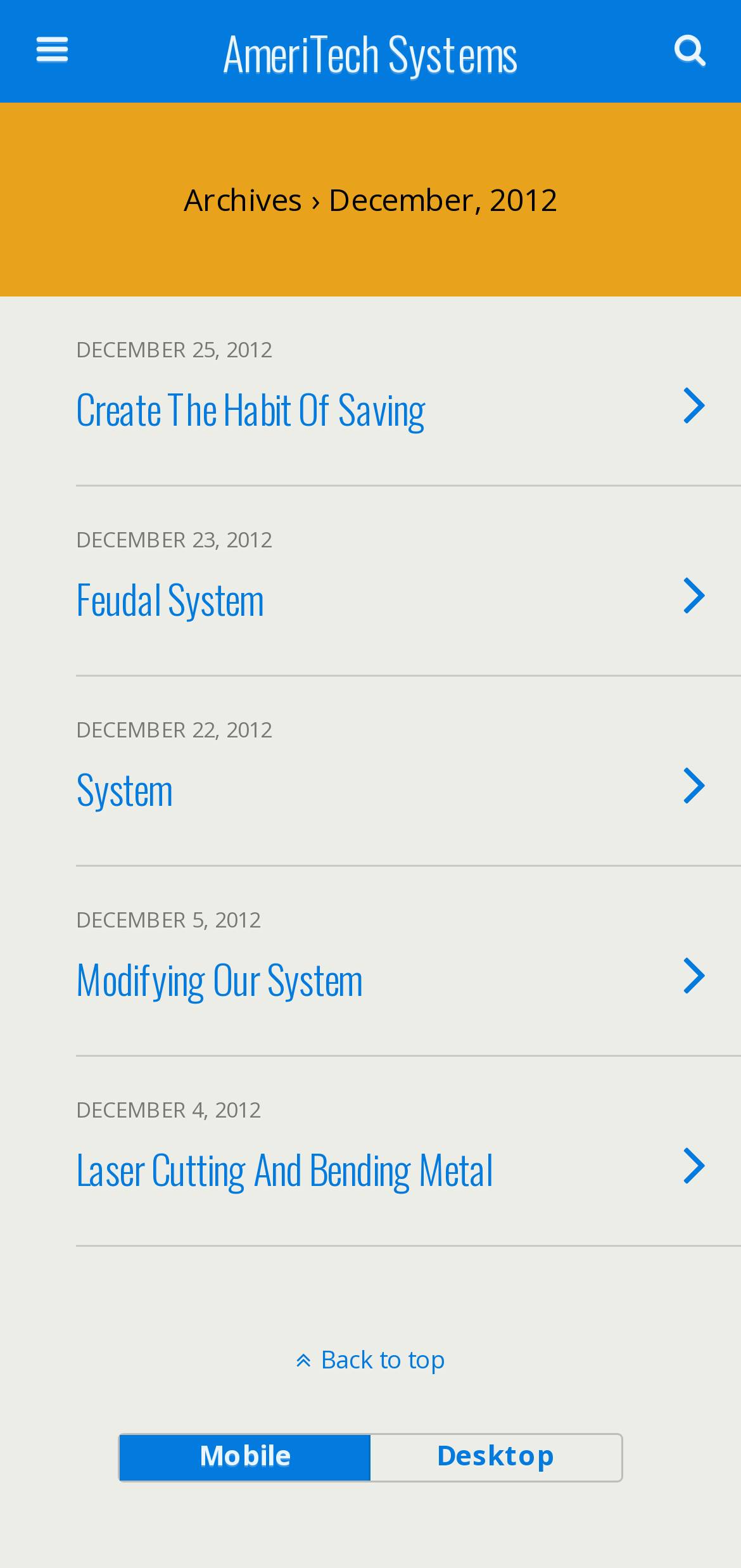What is the purpose of the button at the bottom left?
From the details in the image, provide a complete and detailed answer to the question.

I looked at the UI elements and their descriptions, and found the button at the bottom left with the text 'Back to top'. This suggests that the purpose of this button is to take the user back to the top of the webpage.